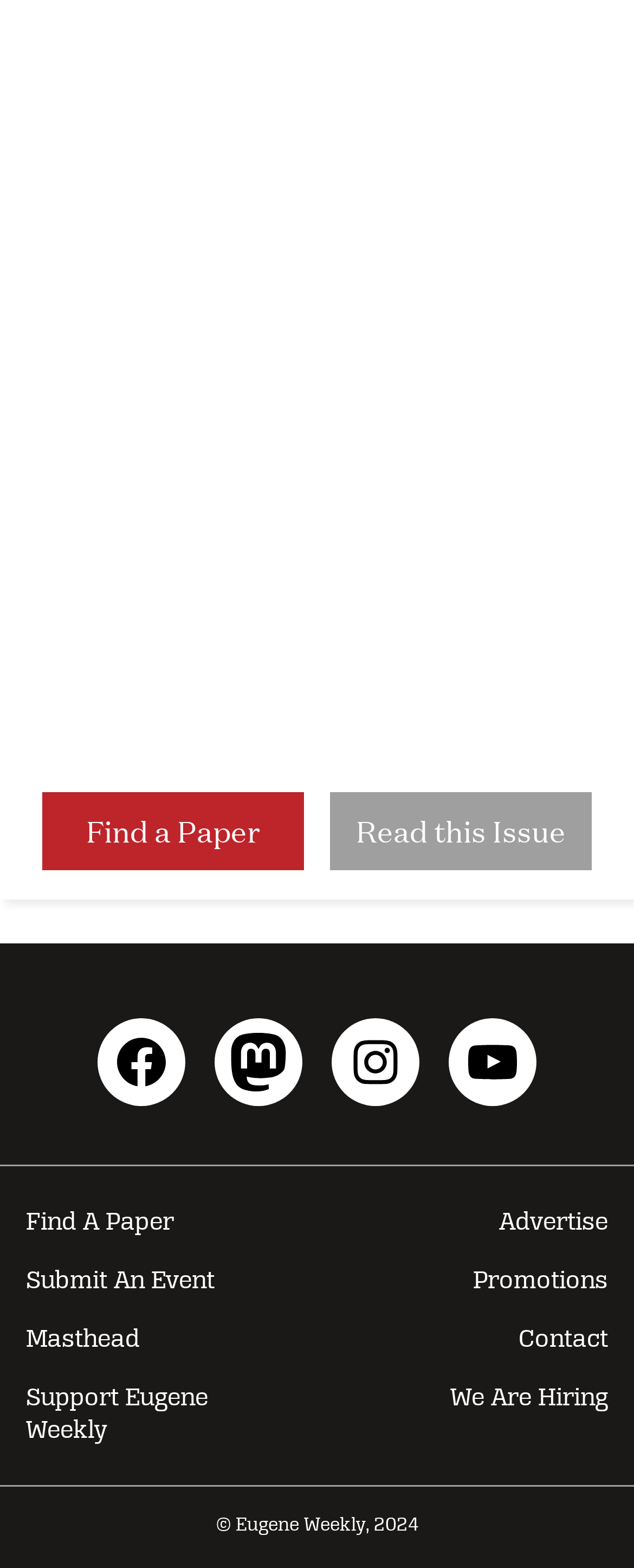How many links are available in the middle section?
Answer the question with a single word or phrase, referring to the image.

8